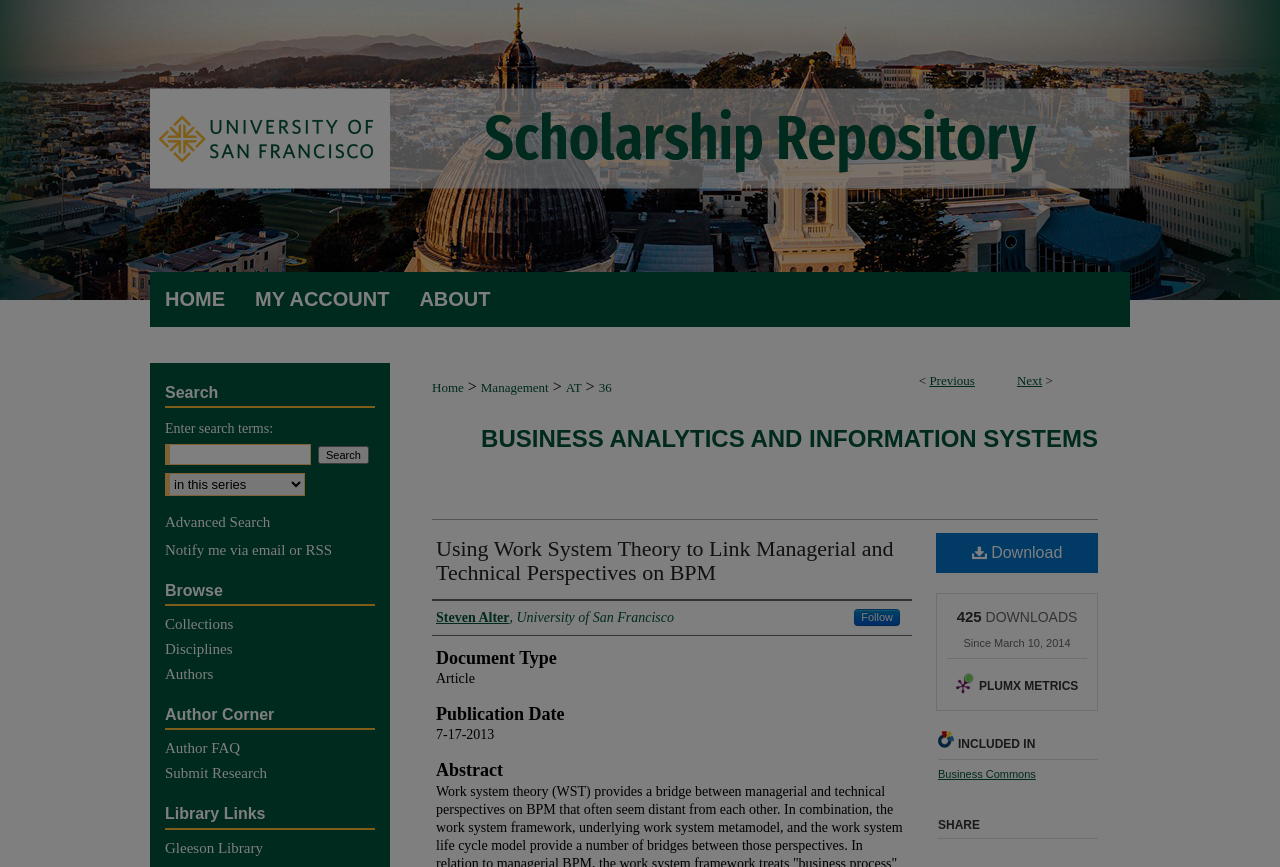Provide a comprehensive caption for the webpage.

This webpage appears to be a scholarly article page, specifically showcasing an article titled "Using Work System Theory to Link Managerial and Technical Perspectives on BPM" by Steven Alter. 

At the top of the page, there is a menu link and a university logo, along with a navigation bar containing links to "HOME", "MY ACCOUNT", and "ABOUT". 

Below the navigation bar, there is a breadcrumb navigation section, which displays the current location within the website's hierarchy. 

The main content area is divided into several sections. The first section displays the article title, author, and a link to follow the author. 

The next section contains metadata about the article, including the document type, publication date, and abstract. 

There is also a link to download the article, along with information about the number of downloads and when the article was first made available. 

Additionally, the page includes links to "PLUMX METRICS" and "INCLUDED IN", which may provide further information about the article's impact and categorization. 

On the left side of the page, there is a search bar with a label and a button to initiate the search. Below the search bar, there are links to "Advanced Search", "Notify me via email or RSS", and several other sections, including "Browse", "Author Corner", and "Library Links".